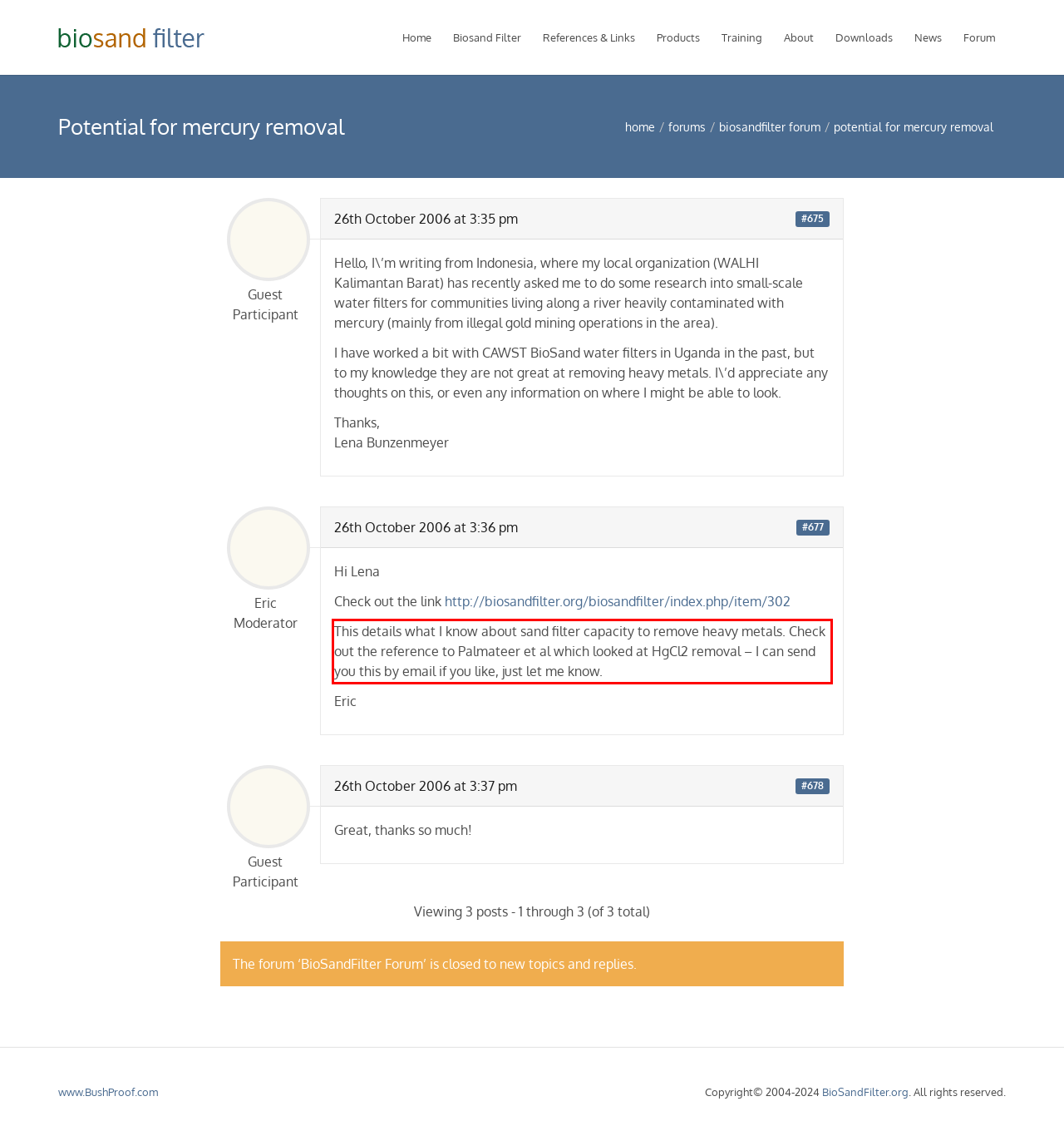With the provided screenshot of a webpage, locate the red bounding box and perform OCR to extract the text content inside it.

This details what I know about sand filter capacity to remove heavy metals. Check out the reference to Palmateer et al which looked at HgCl2 removal – I can send you this by email if you like, just let me know.